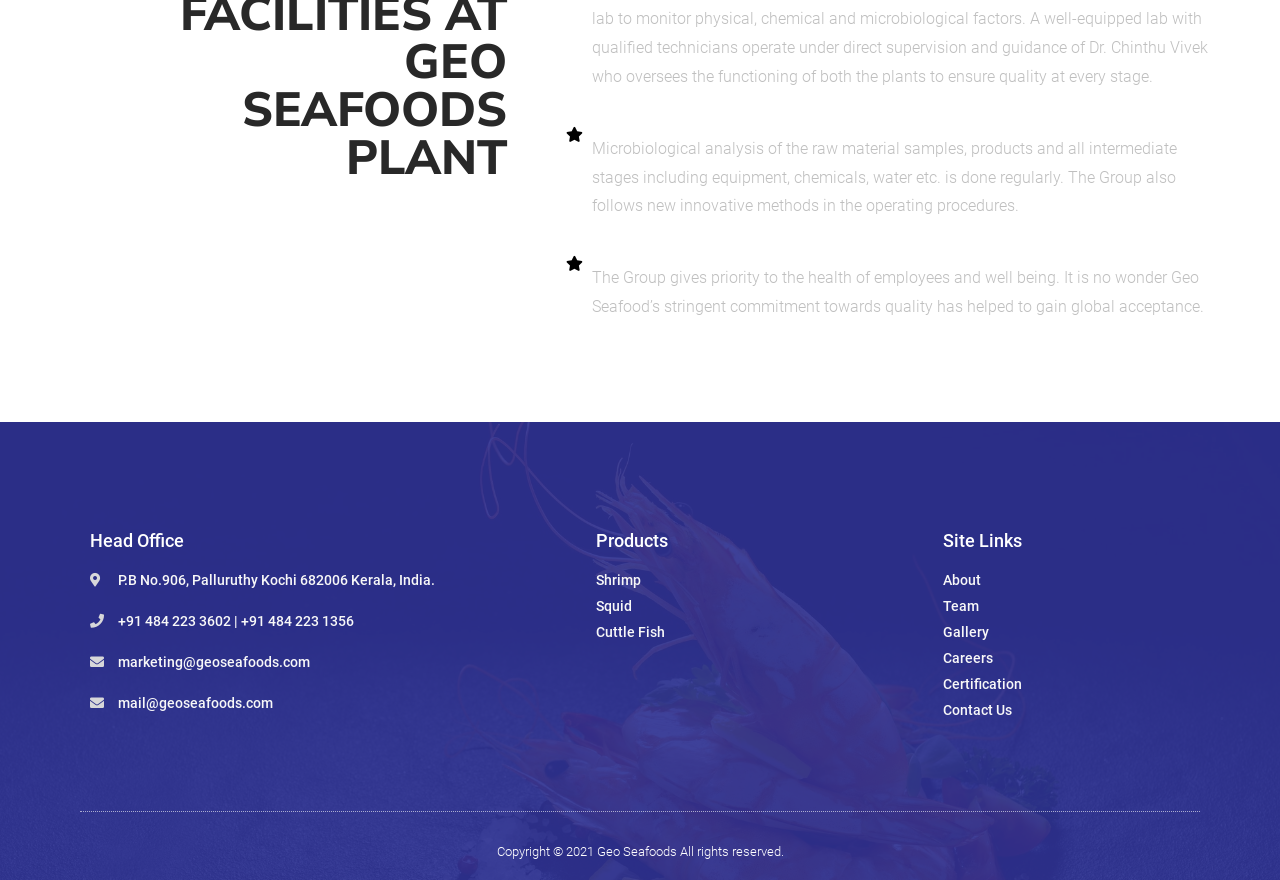Find the bounding box of the web element that fits this description: "Contact Us".

[0.737, 0.795, 0.927, 0.819]